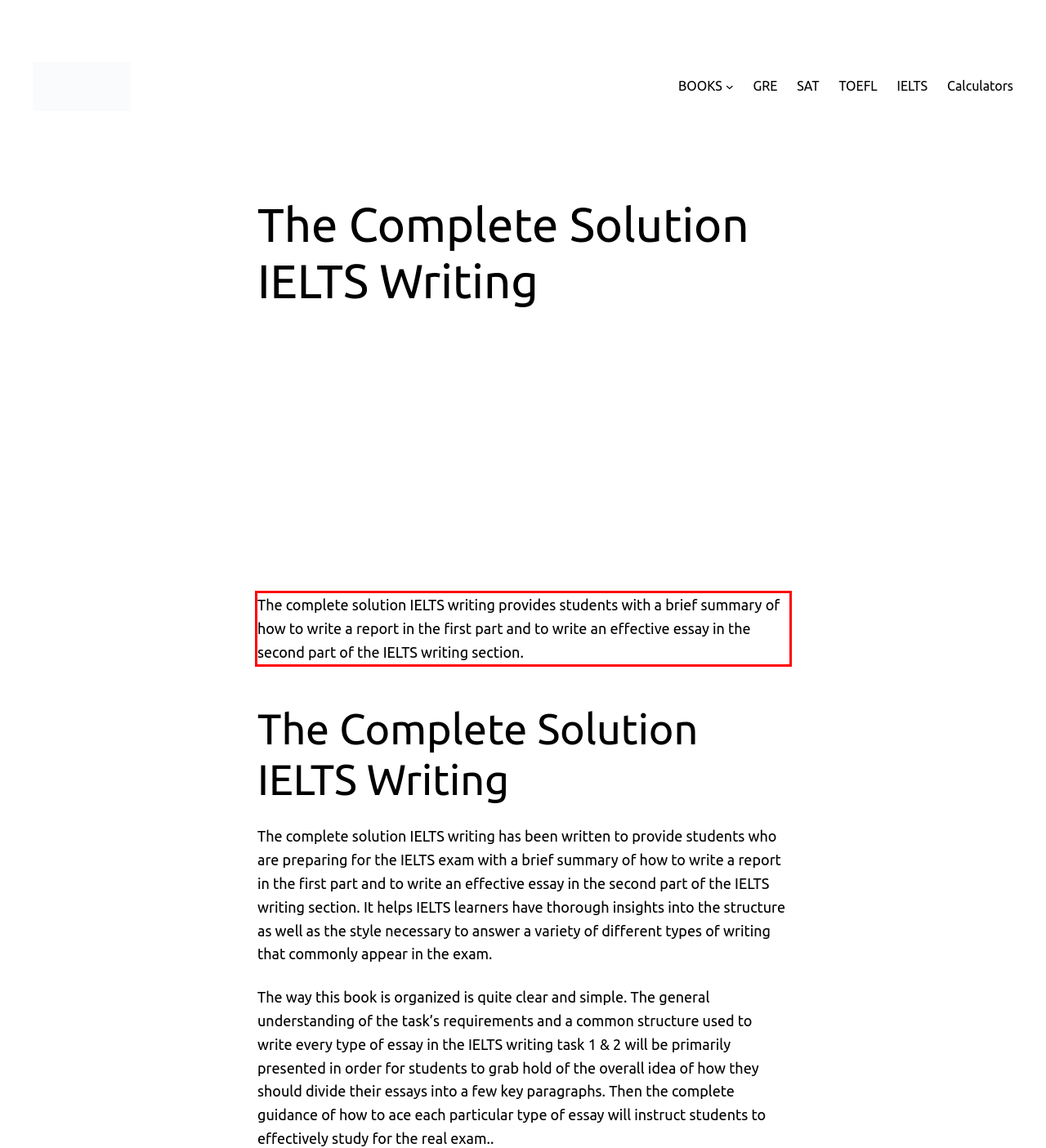Using the provided webpage screenshot, recognize the text content in the area marked by the red bounding box.

The complete solution IELTS writing provides students with a brief summary of how to write a report in the first part and to write an effective essay in the second part of the IELTS writing section.